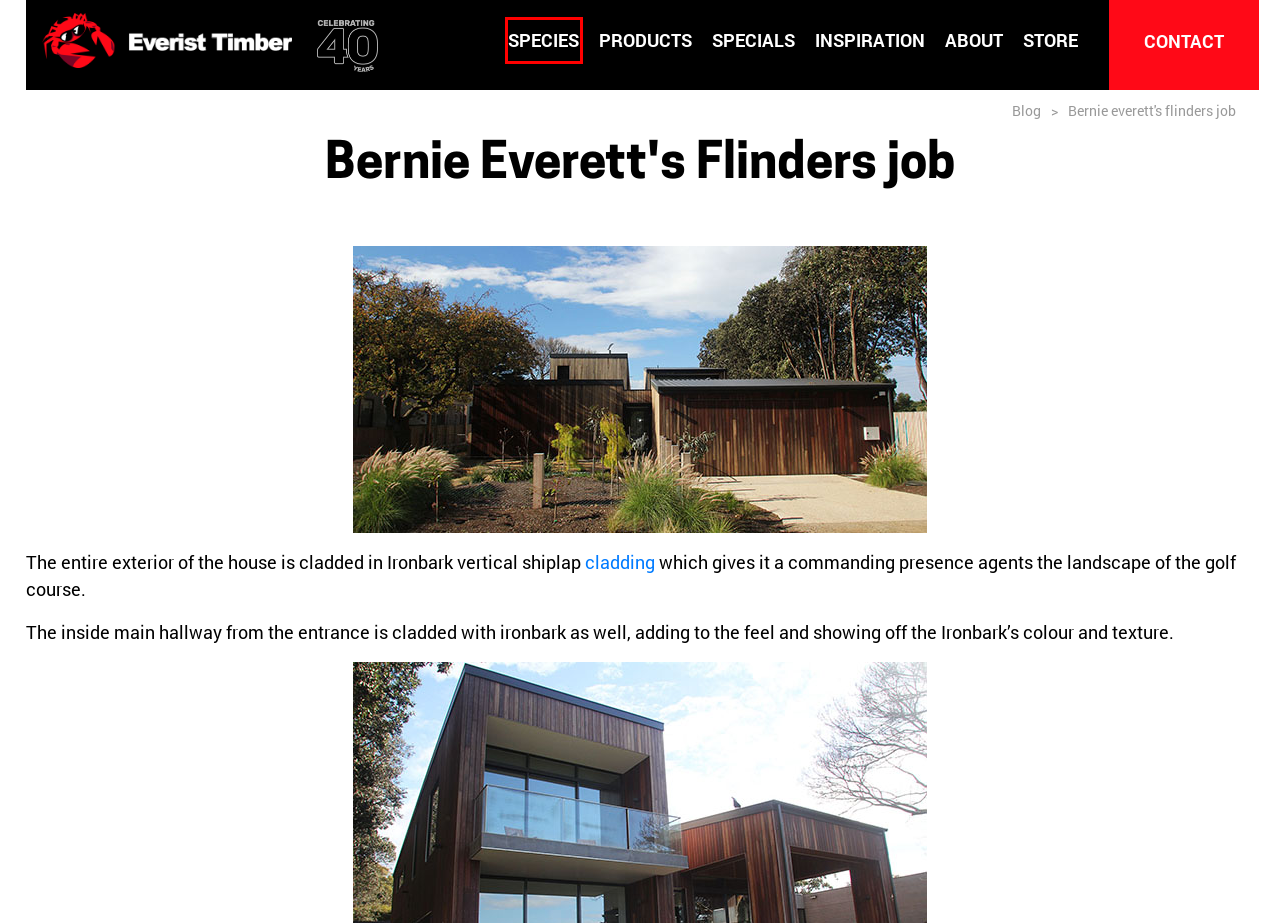You have a screenshot of a webpage with a red rectangle bounding box around an element. Identify the best matching webpage description for the new page that appears after clicking the element in the bounding box. The descriptions are:
A. Timber Species - Everist Timber, Melbourne
B. Blogs | Everist Timber
C. Our Store - Everist Timber
D. Inspiration - Everist Timber
E. About - Everist Timber
F. Cypress Timber Melbourne - Everist Timber
G. Timber Cladding, Exterior Wall Plywood Cladding | Everist Timber, Melbourne
H. Architectural Doors Hardware - Everist Timber

A